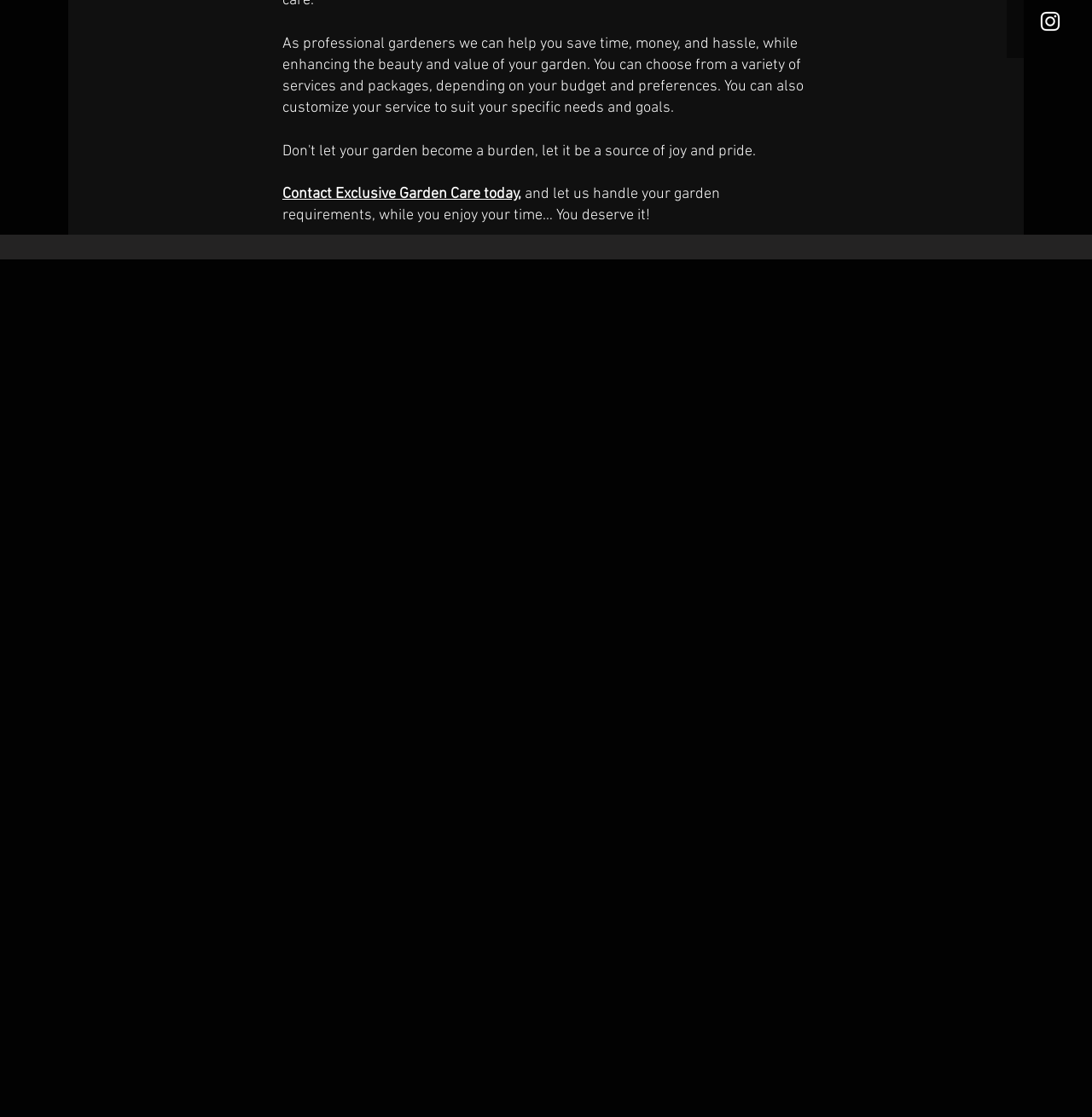Show the bounding box coordinates for the HTML element as described: "aria-label="White Instagram Icon"".

[0.95, 0.008, 0.973, 0.031]